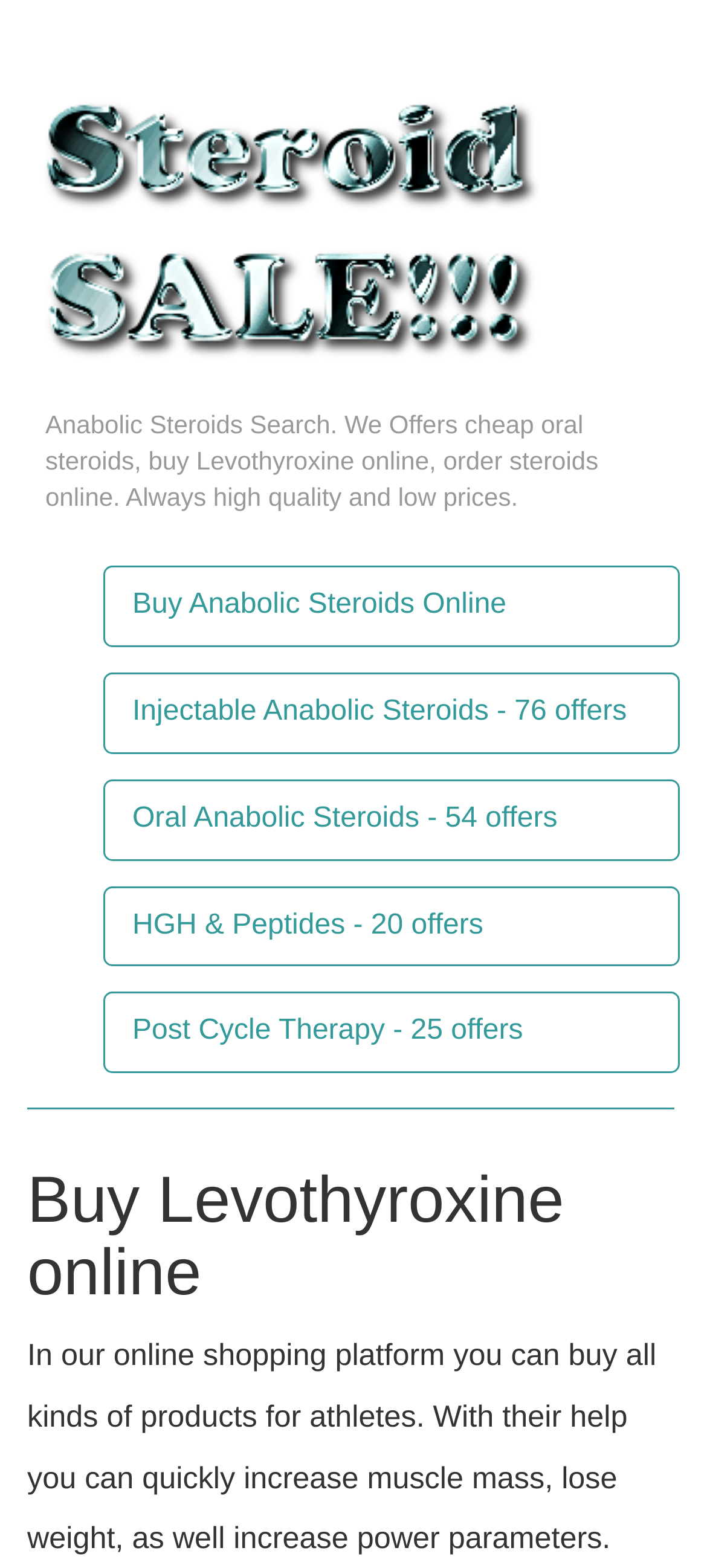What is the name of the online shopping platform?
Please ensure your answer is as detailed and informative as possible.

Although the website mentions an online shopping platform, it does not explicitly state the name of the platform.